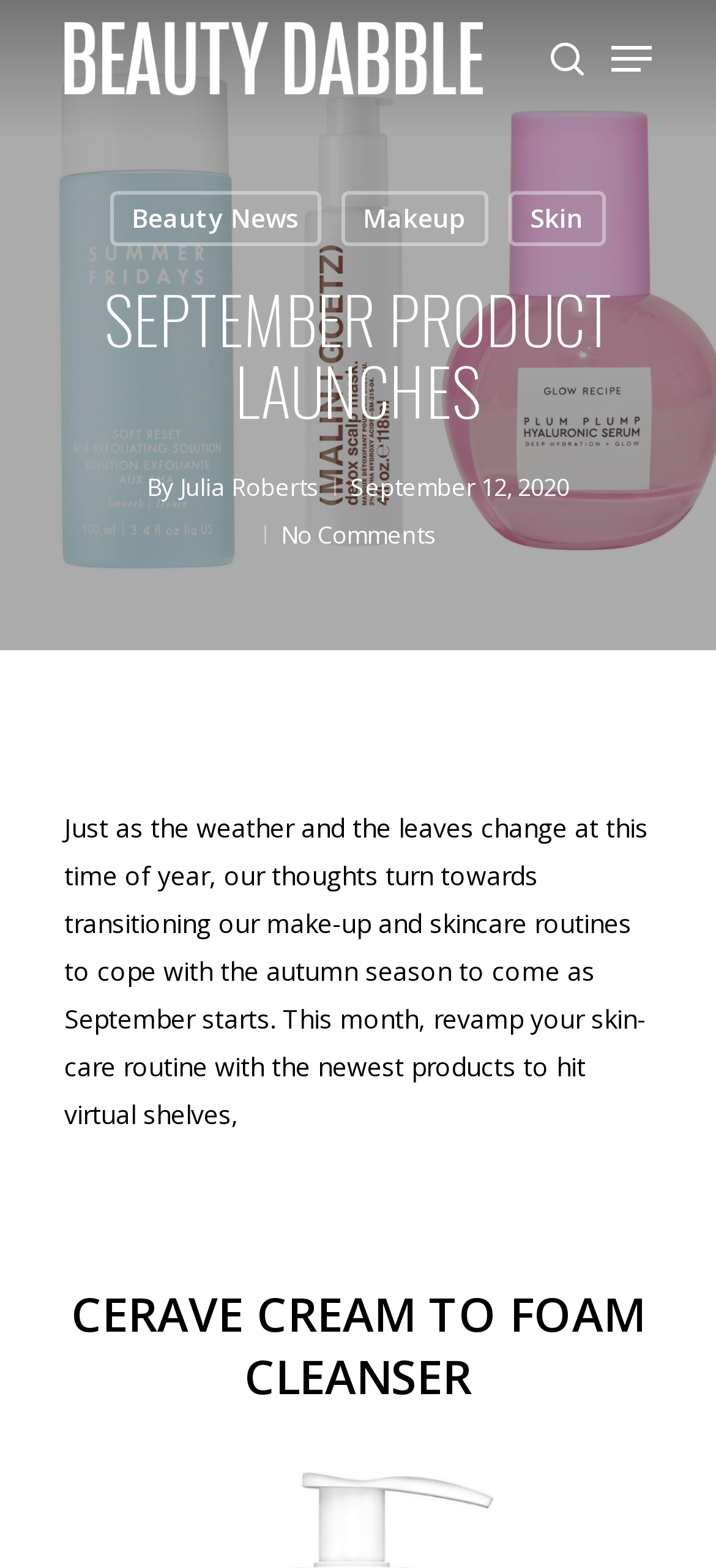Carefully examine the image and provide an in-depth answer to the question: Who is the author of the article?

I found a link with the text 'Julia Roberts' next to the text 'By', which suggests that Julia Roberts is the author of the article.